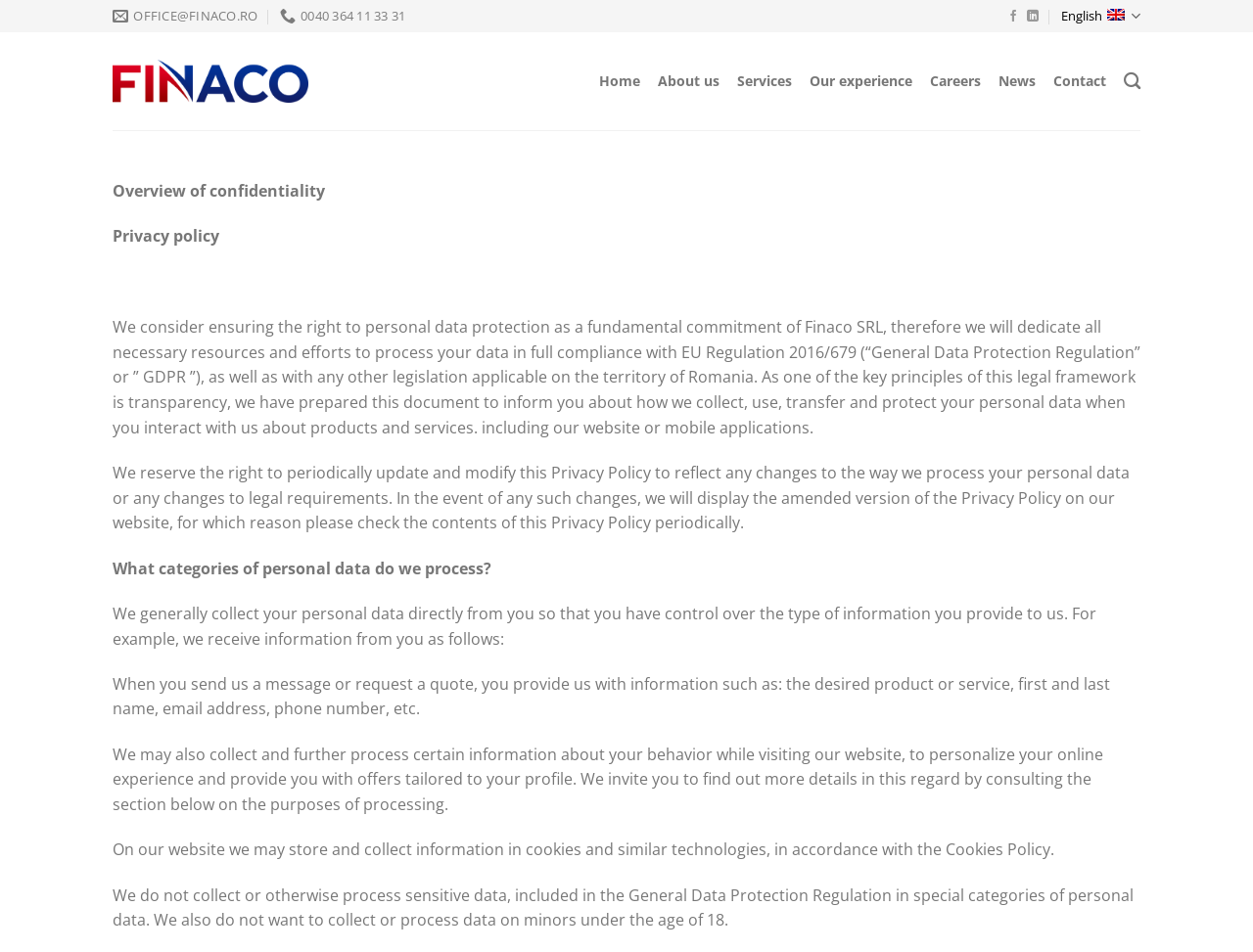Using details from the image, please answer the following question comprehensively:
How does the company collect personal data?

The company collects personal data directly from users, as stated in the static text 'We generally collect your personal data directly from you so that you have control over the type of information you provide to us.' This implies that users provide information to the company through various means, such as sending messages or requesting quotes.